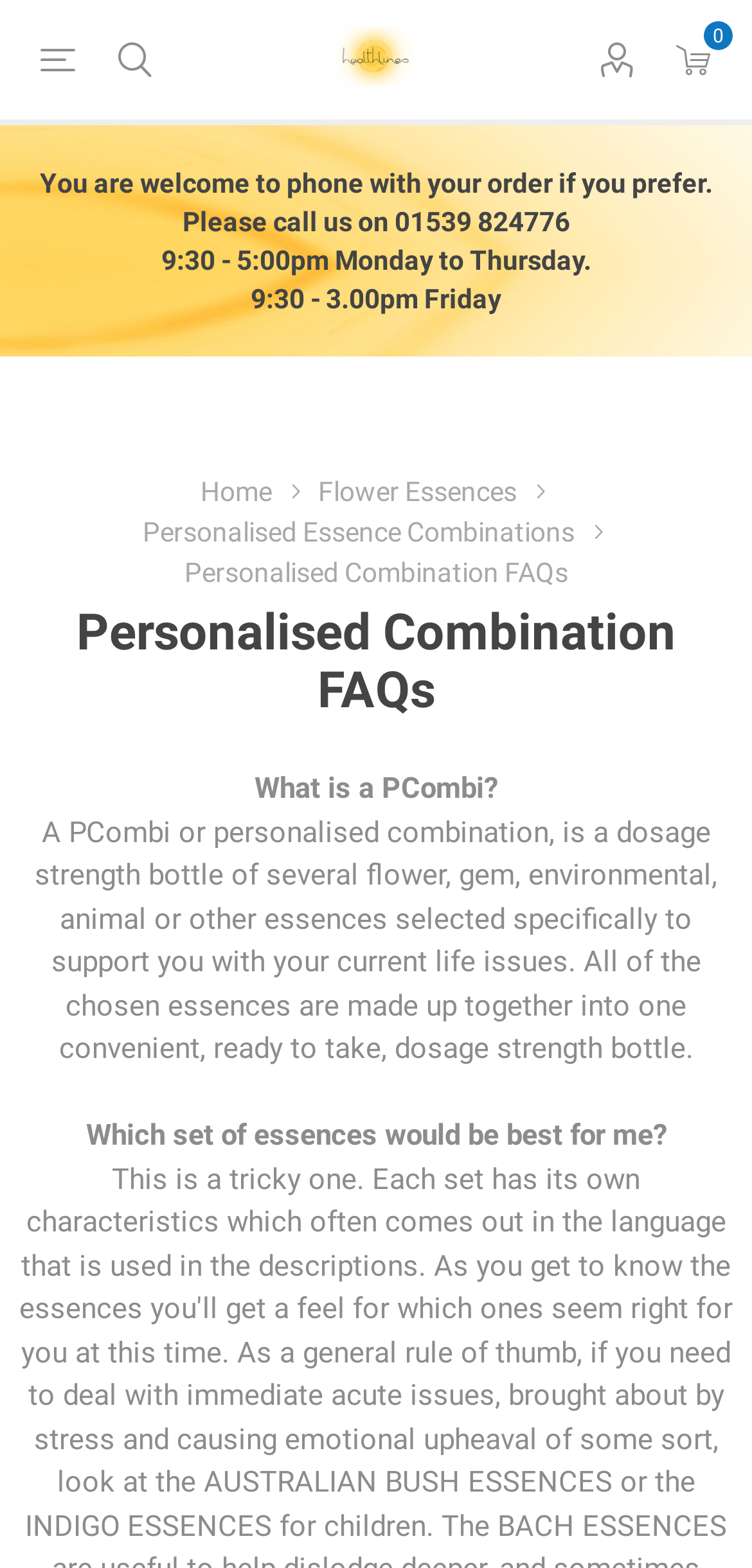Using the details in the image, give a detailed response to the question below:
What is the navigation link below 'Home'?

I found the navigation link by looking at the links below 'Home', and saw that the next link is 'Flower Essences'.